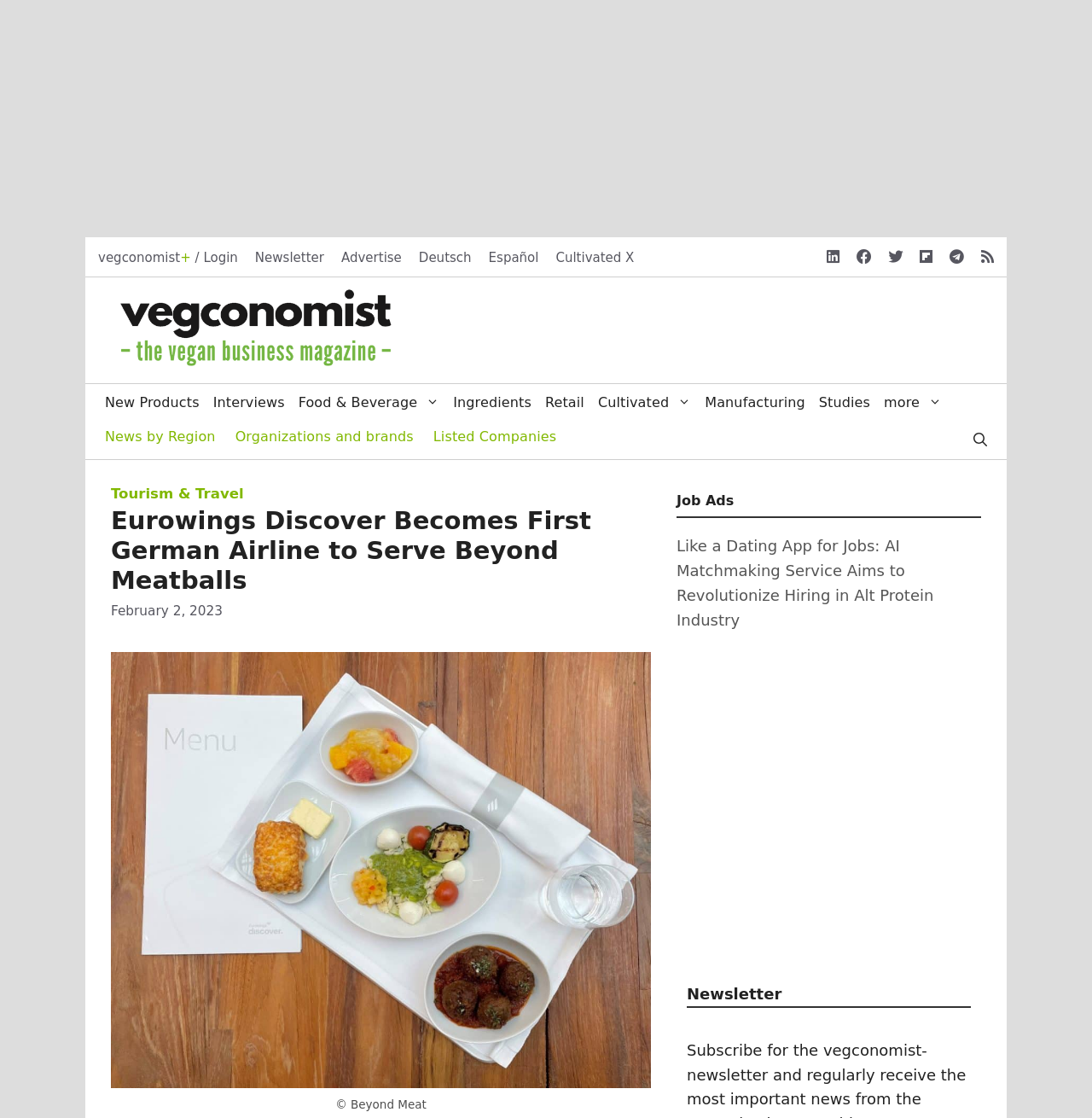What is the name of the image?
Examine the image closely and answer the question with as much detail as possible.

The question can be answered by looking at the image element which has the name 'Beyond-Meatballs-Eurowings'.